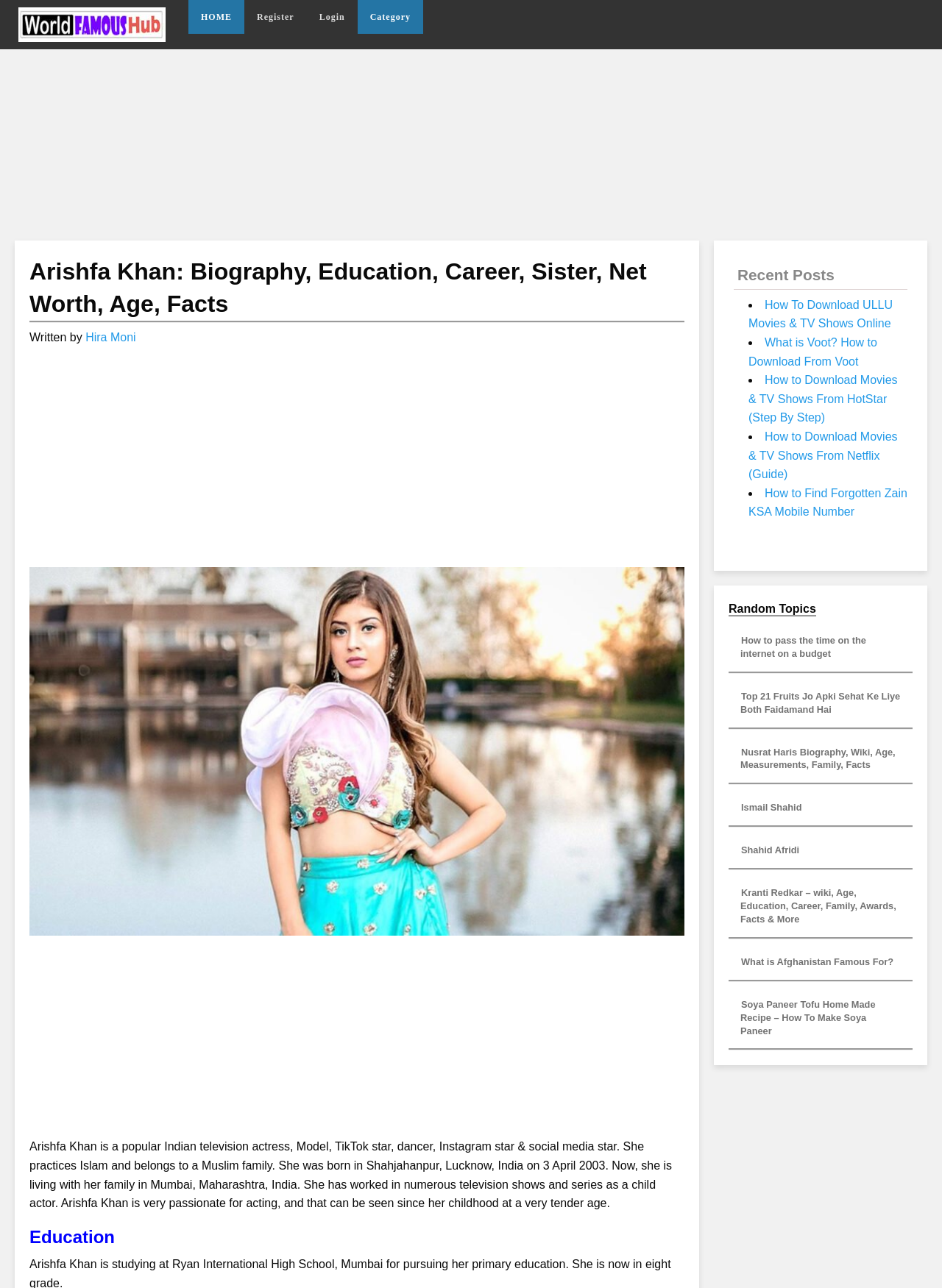Find the bounding box coordinates of the clickable area that will achieve the following instruction: "Read about Kranti Redkar's wiki".

[0.786, 0.685, 0.951, 0.722]